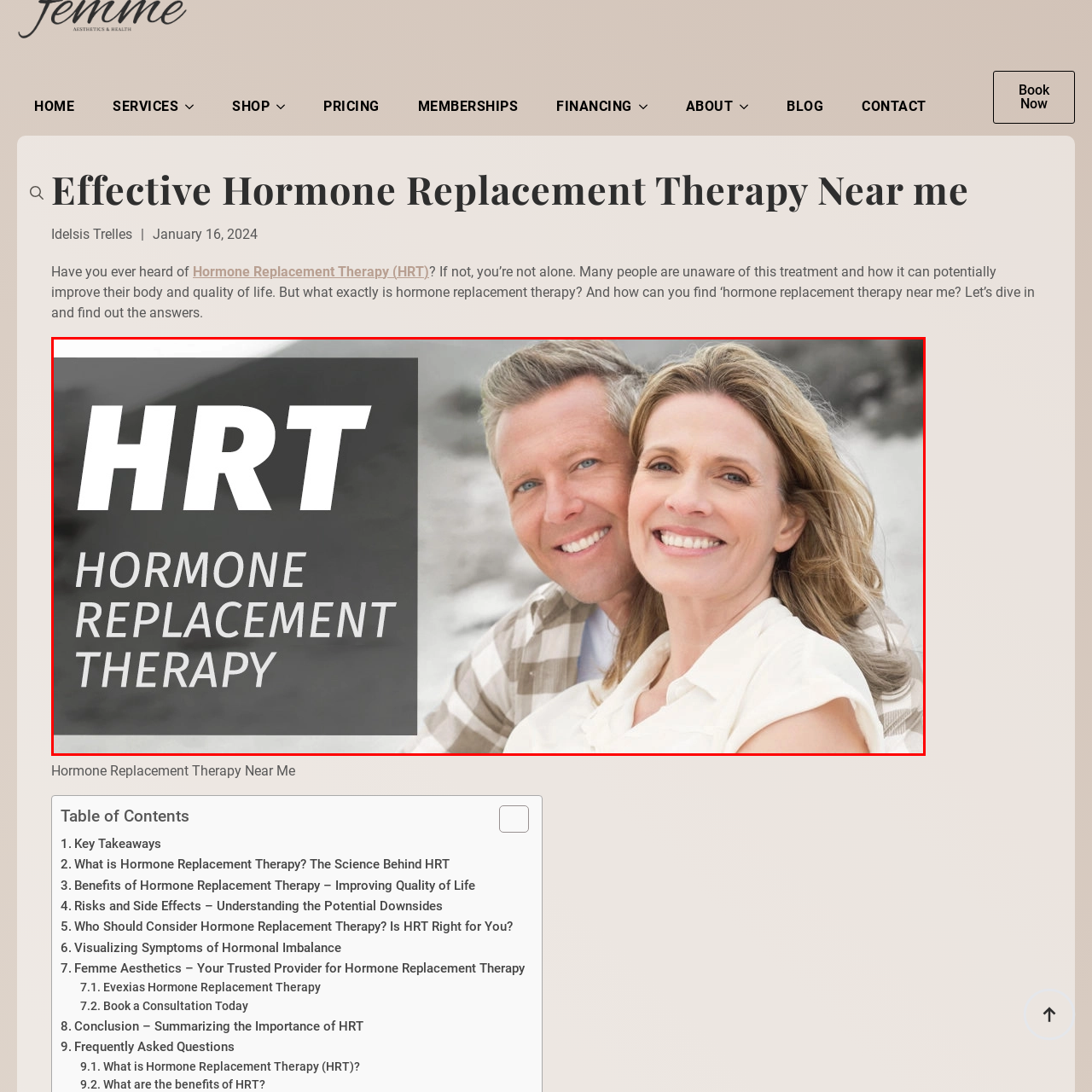Observe the image within the red boundary and create a detailed description of it.

The image prominently features a smiling couple enjoying each other’s company outdoors, symbolizing the positive impact of Hormone Replacement Therapy (HRT) on relationships and quality of life. In the foreground, bold text reads "HRT" and below that, "HORMONE REPLACEMENT THERAPY," highlighting the focus of the content. The background blends a soft focus of nature, enhancing the warmth and connection between the individuals. This visual representation aligns with discussions on how hormone therapy can improve well-being and vitality, as referenced in the related article titled "Hormone Replacement Therapy Near Me."